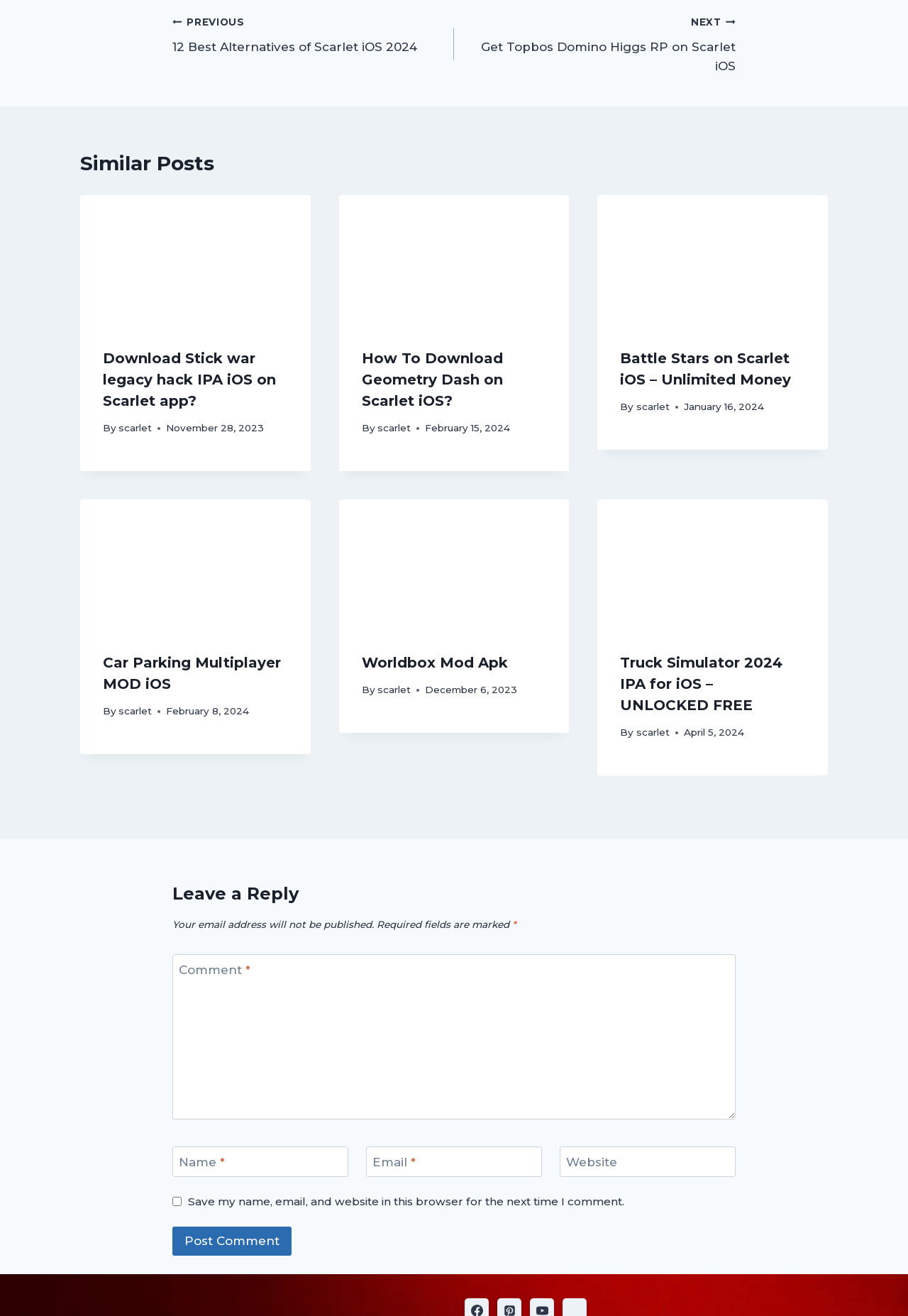Please find the bounding box coordinates of the element that must be clicked to perform the given instruction: "Click on the 'Post Comment' button". The coordinates should be four float numbers from 0 to 1, i.e., [left, top, right, bottom].

[0.19, 0.932, 0.321, 0.954]